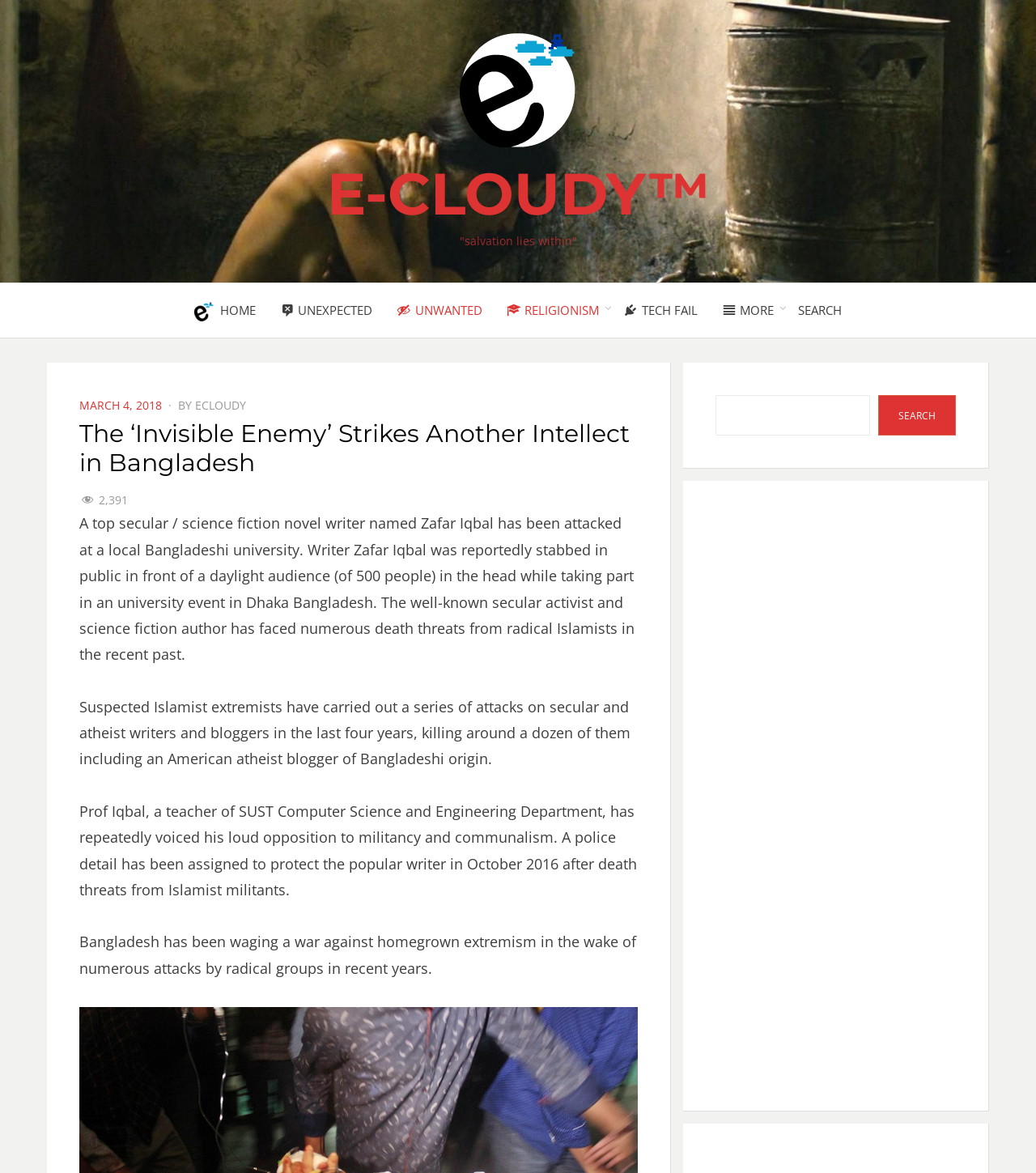Identify and extract the main heading from the webpage.

The ‘Invisible Enemy’ Strikes Another Intellect in Bangladesh